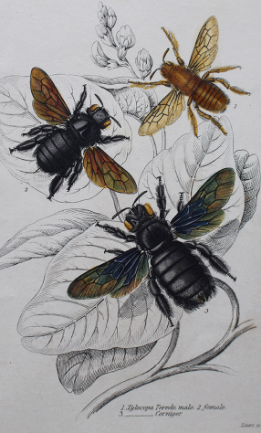Please reply to the following question with a single word or a short phrase:
How many bees are depicted in the image?

Three